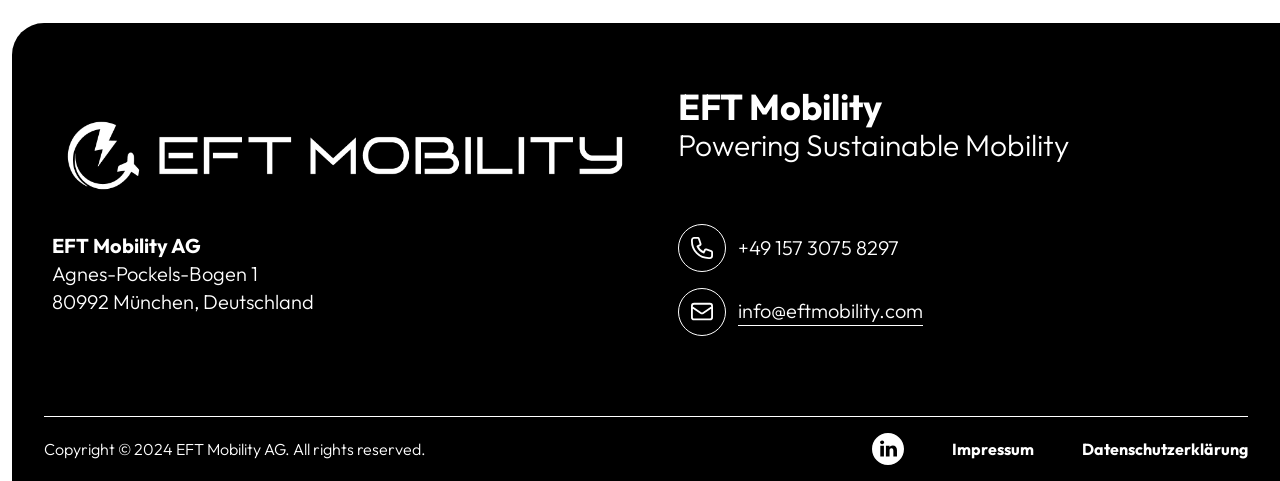Respond to the following question with a brief word or phrase:
What is the phone number?

+49 157 3075 8297